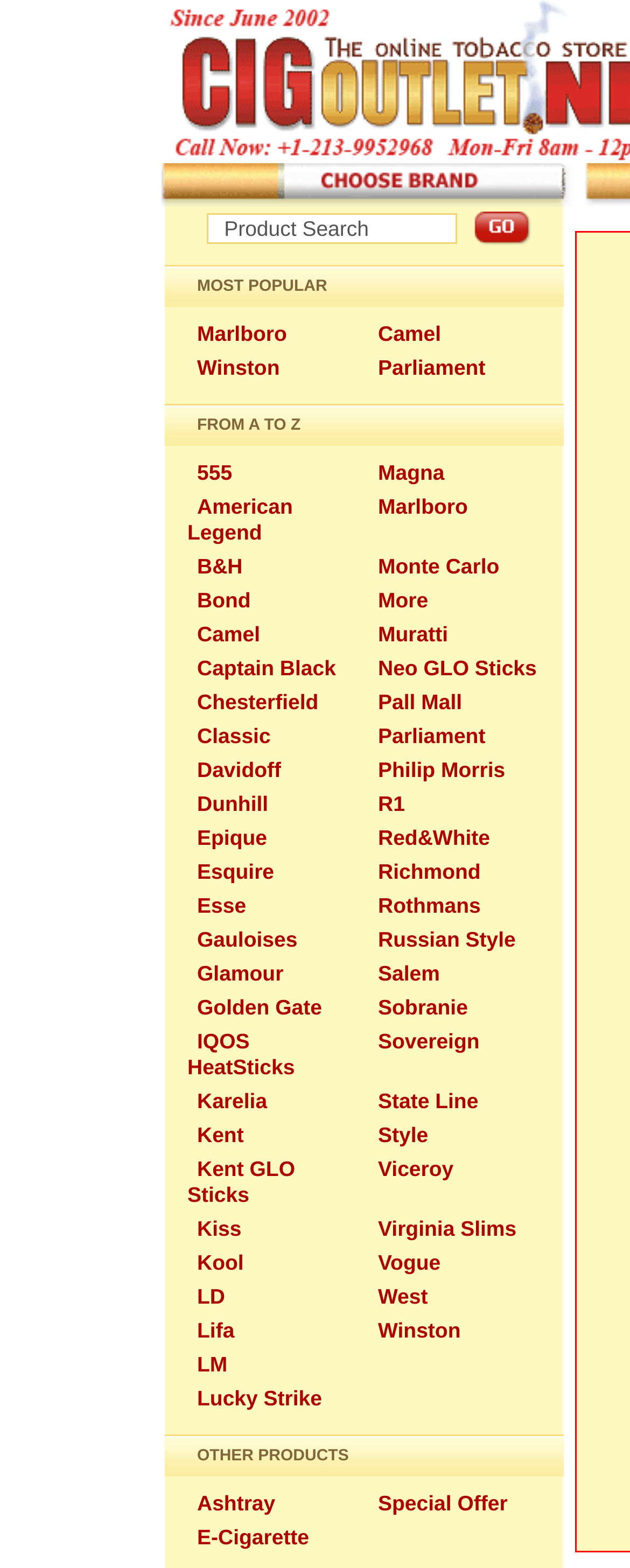Pinpoint the bounding box coordinates of the clickable area necessary to execute the following instruction: "Click on the Go button". The coordinates should be given as four float numbers between 0 and 1, namely [left, top, right, bottom].

[0.75, 0.135, 0.842, 0.157]